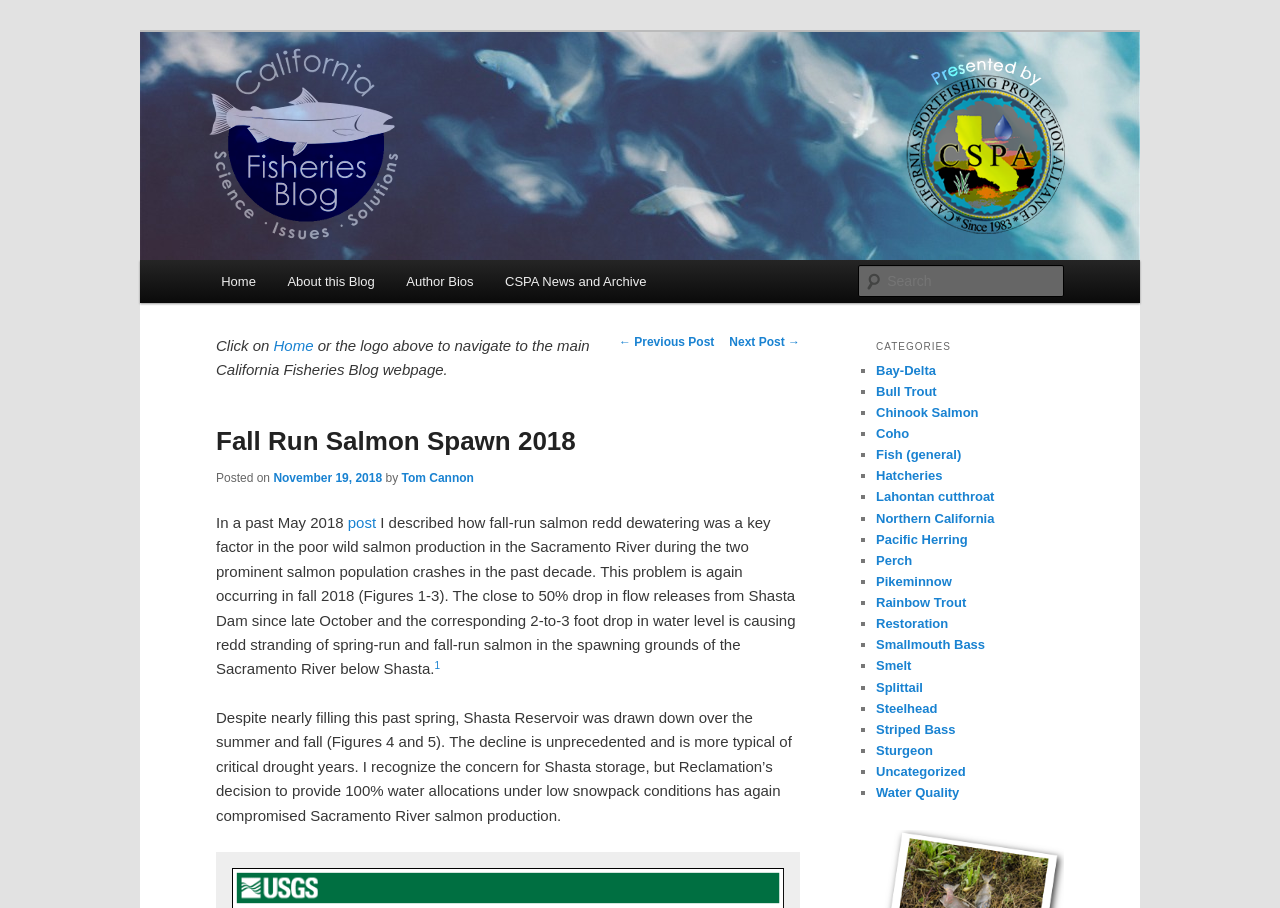Pinpoint the bounding box coordinates for the area that should be clicked to perform the following instruction: "Learn more about the author".

[0.212, 0.286, 0.305, 0.334]